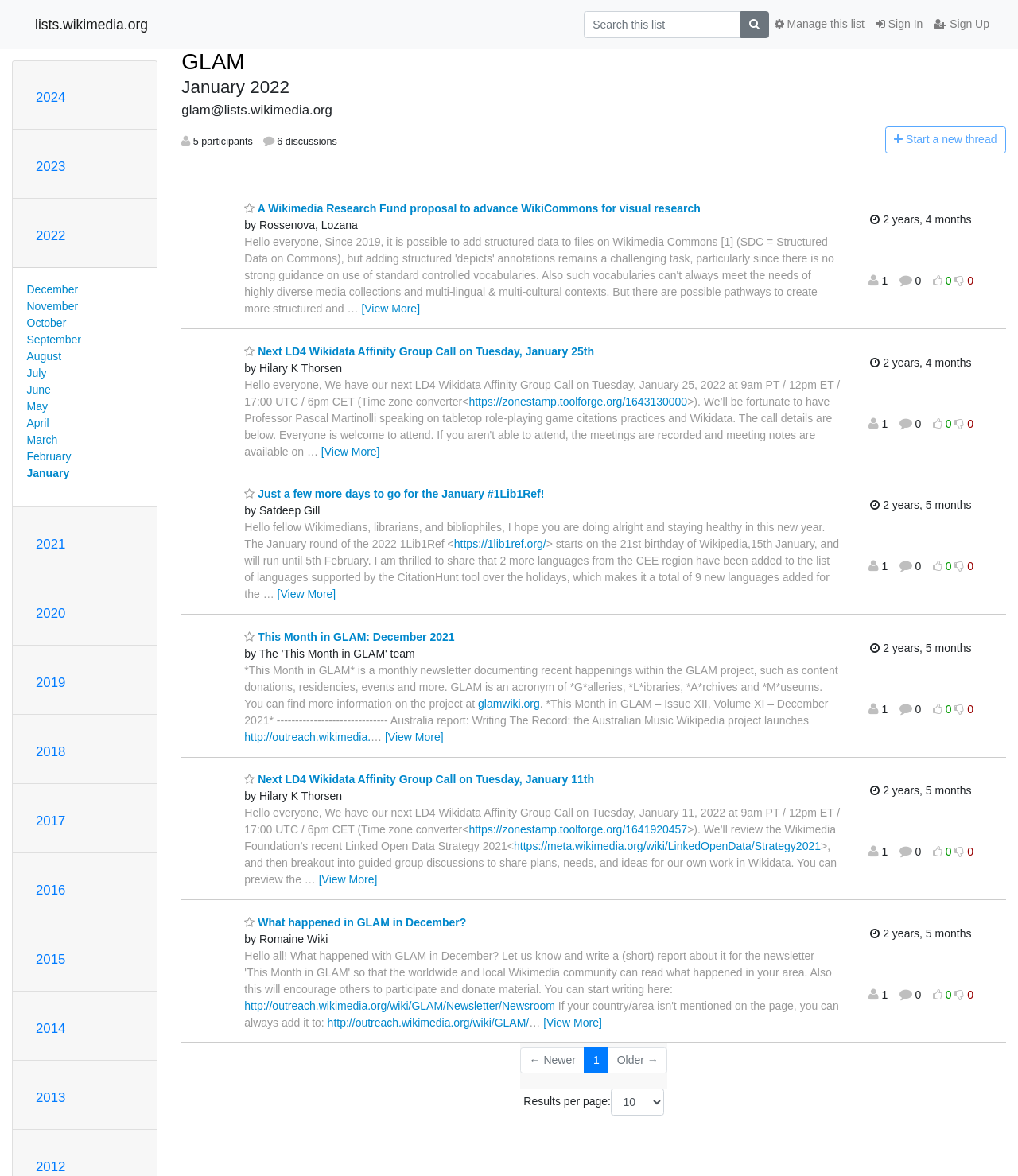Could you indicate the bounding box coordinates of the region to click in order to complete this instruction: "Manage this list".

[0.755, 0.009, 0.855, 0.033]